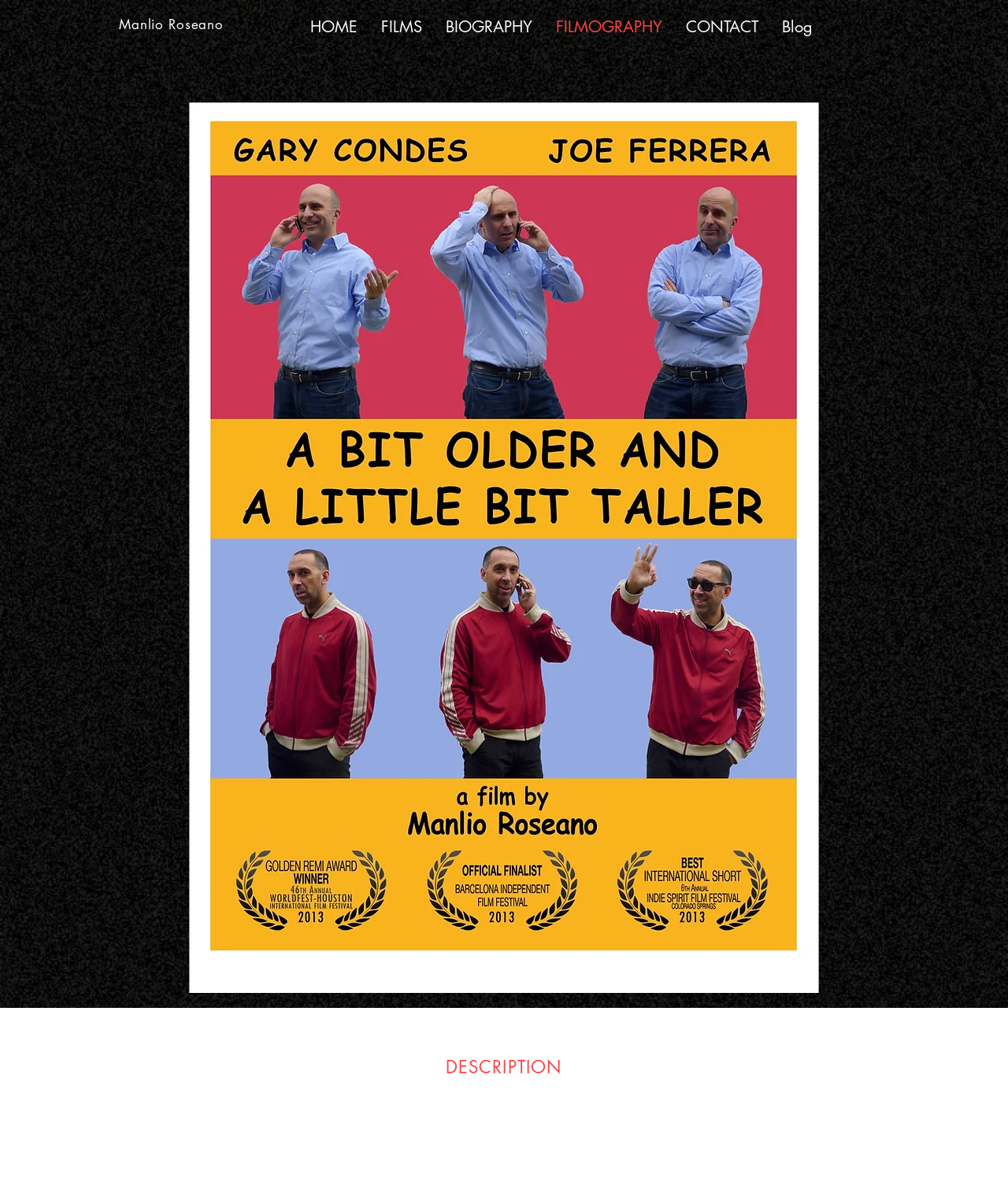Respond with a single word or phrase for the following question: 
What is the location where the short film was shot?

The Actors Temple